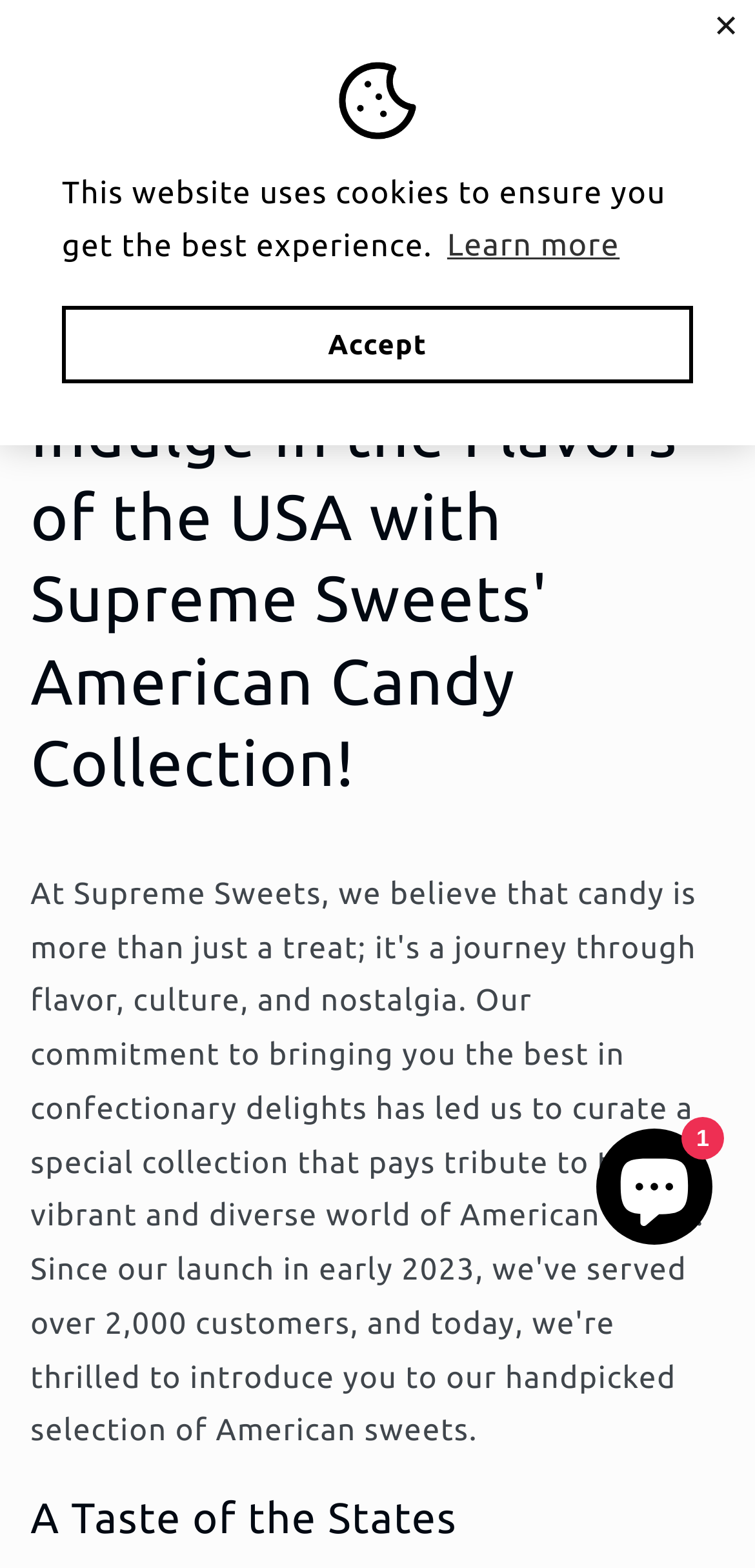Please identify the bounding box coordinates of the element's region that needs to be clicked to fulfill the following instruction: "View the cart". The bounding box coordinates should consist of four float numbers between 0 and 1, i.e., [left, top, right, bottom].

[0.812, 0.1, 0.93, 0.157]